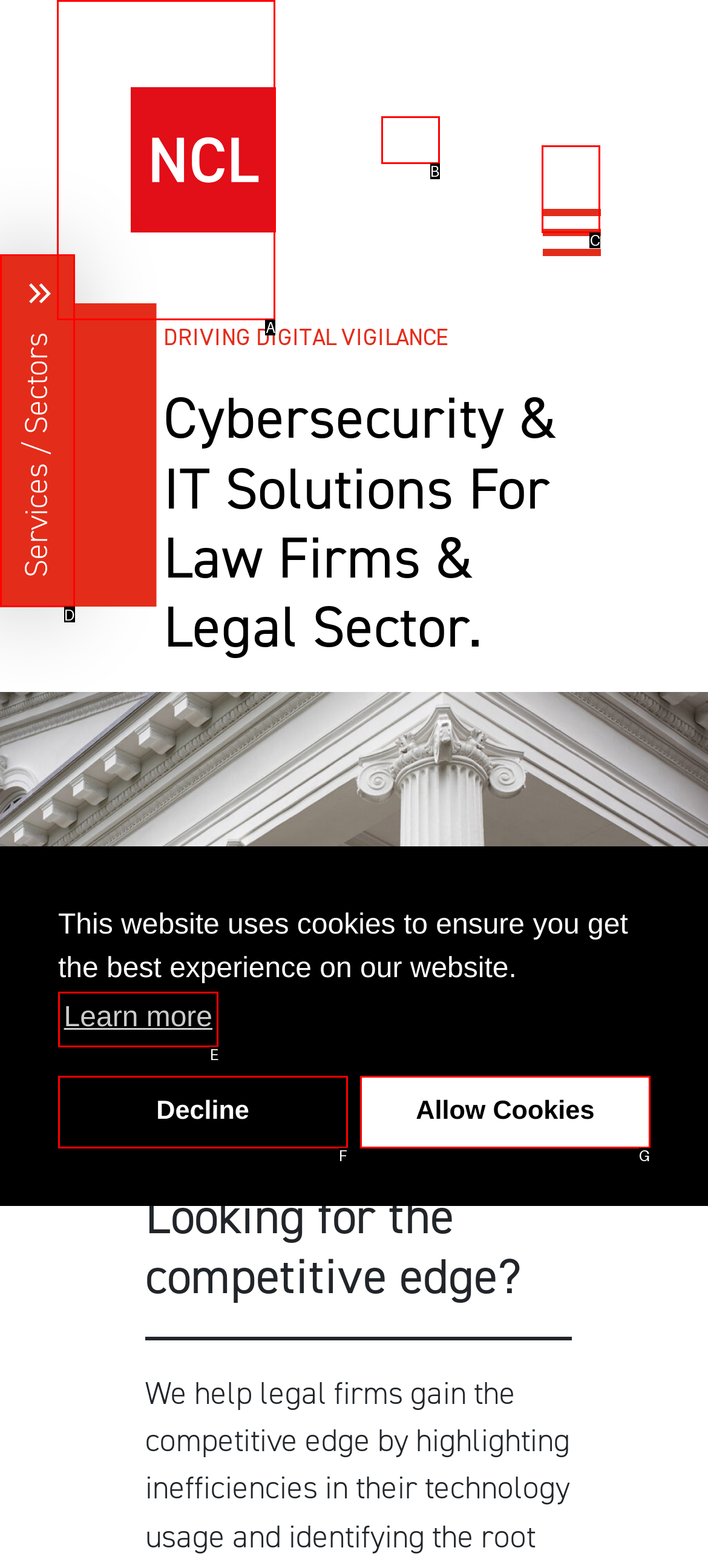Determine which HTML element matches the given description: parent_node: Services / Sectors. Provide the corresponding option's letter directly.

C